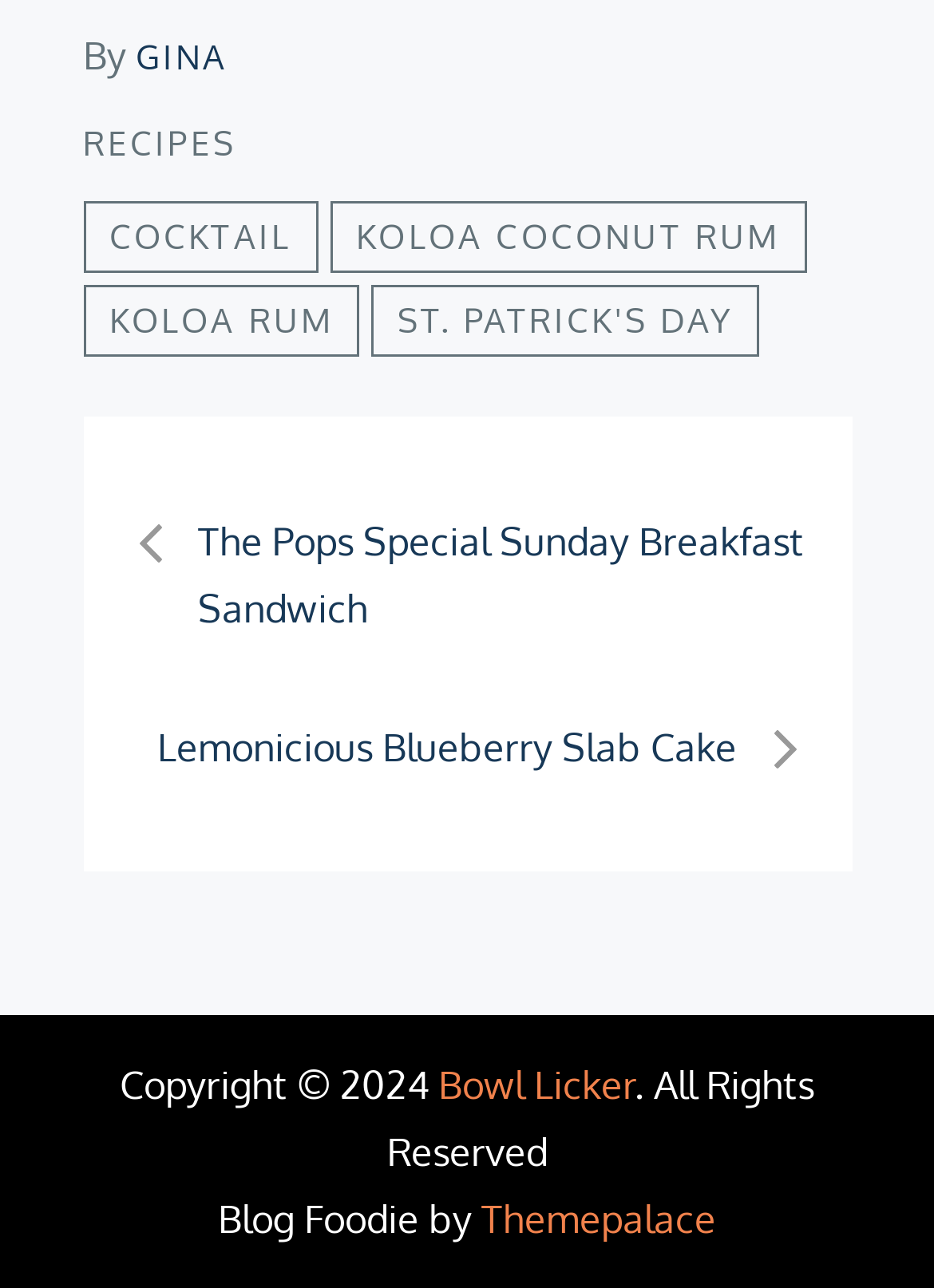Given the element description: "cocktail", predict the bounding box coordinates of this UI element. The coordinates must be four float numbers between 0 and 1, given as [left, top, right, bottom].

[0.088, 0.156, 0.34, 0.212]